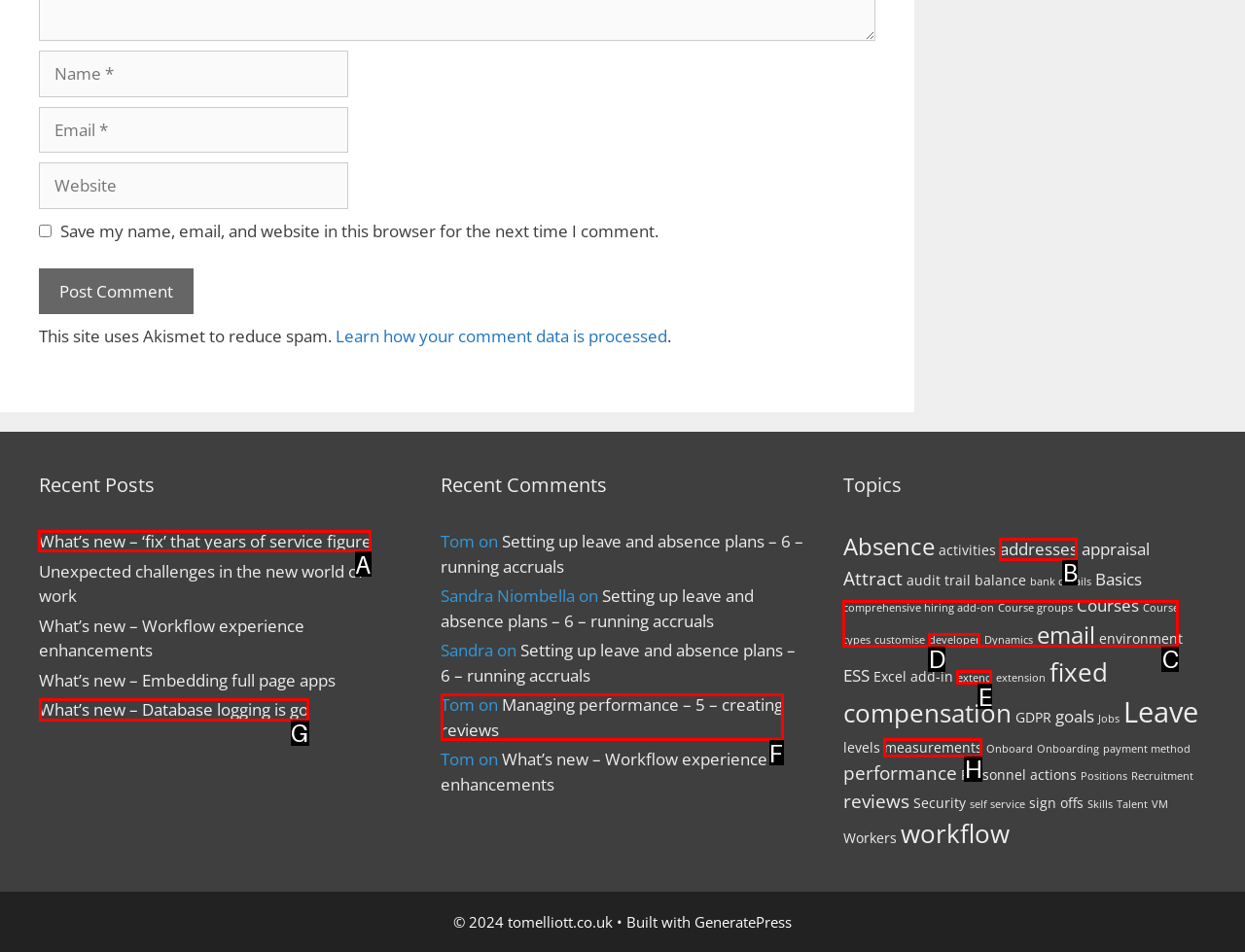Point out the HTML element I should click to achieve the following: visit Dan Rose Law website Reply with the letter of the selected element.

None